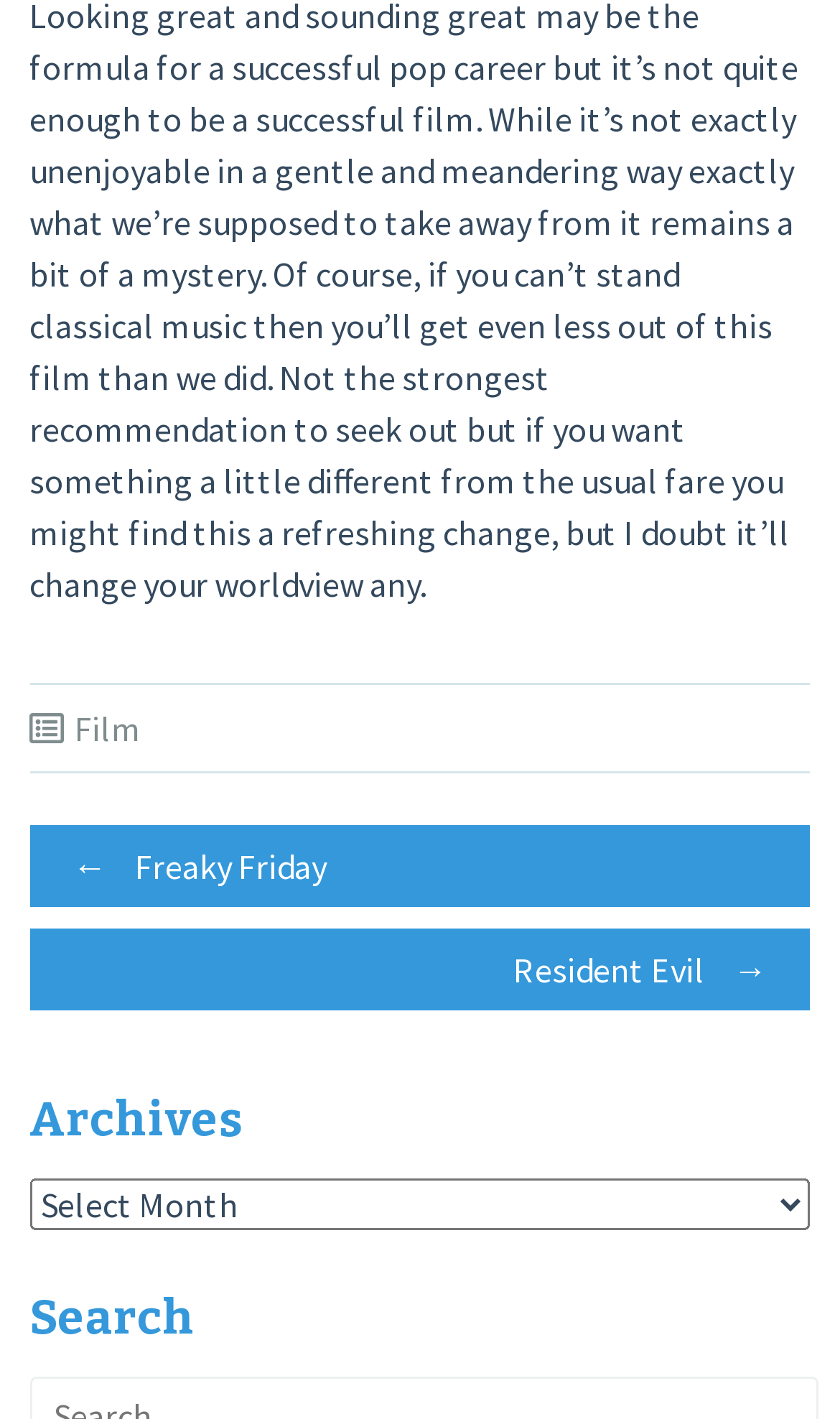What is the name of the section that allows users to search?
Answer briefly with a single word or phrase based on the image.

Search